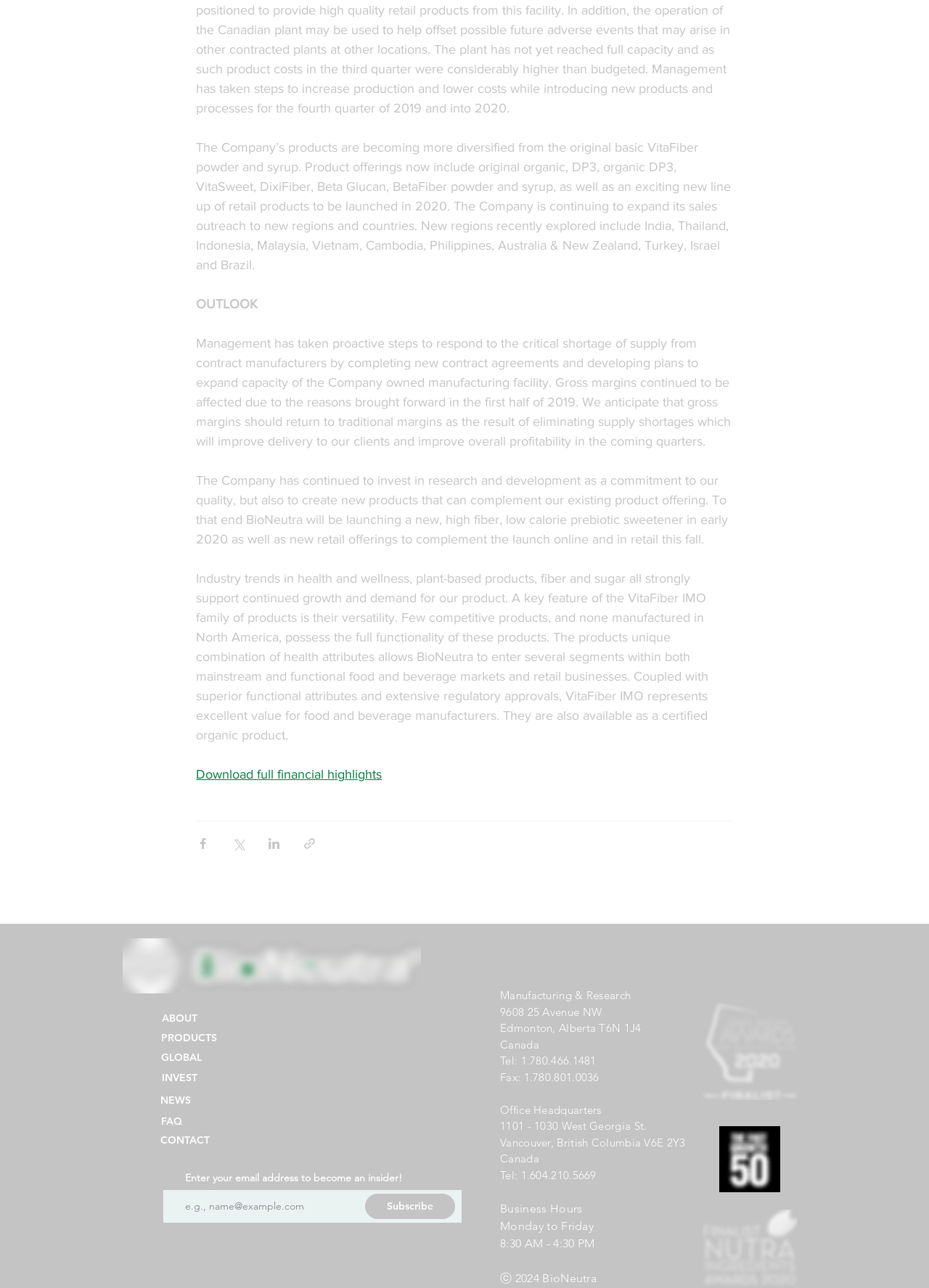Locate the bounding box coordinates of the element you need to click to accomplish the task described by this instruction: "Visit PRODUCTS page".

[0.145, 0.794, 0.262, 0.817]